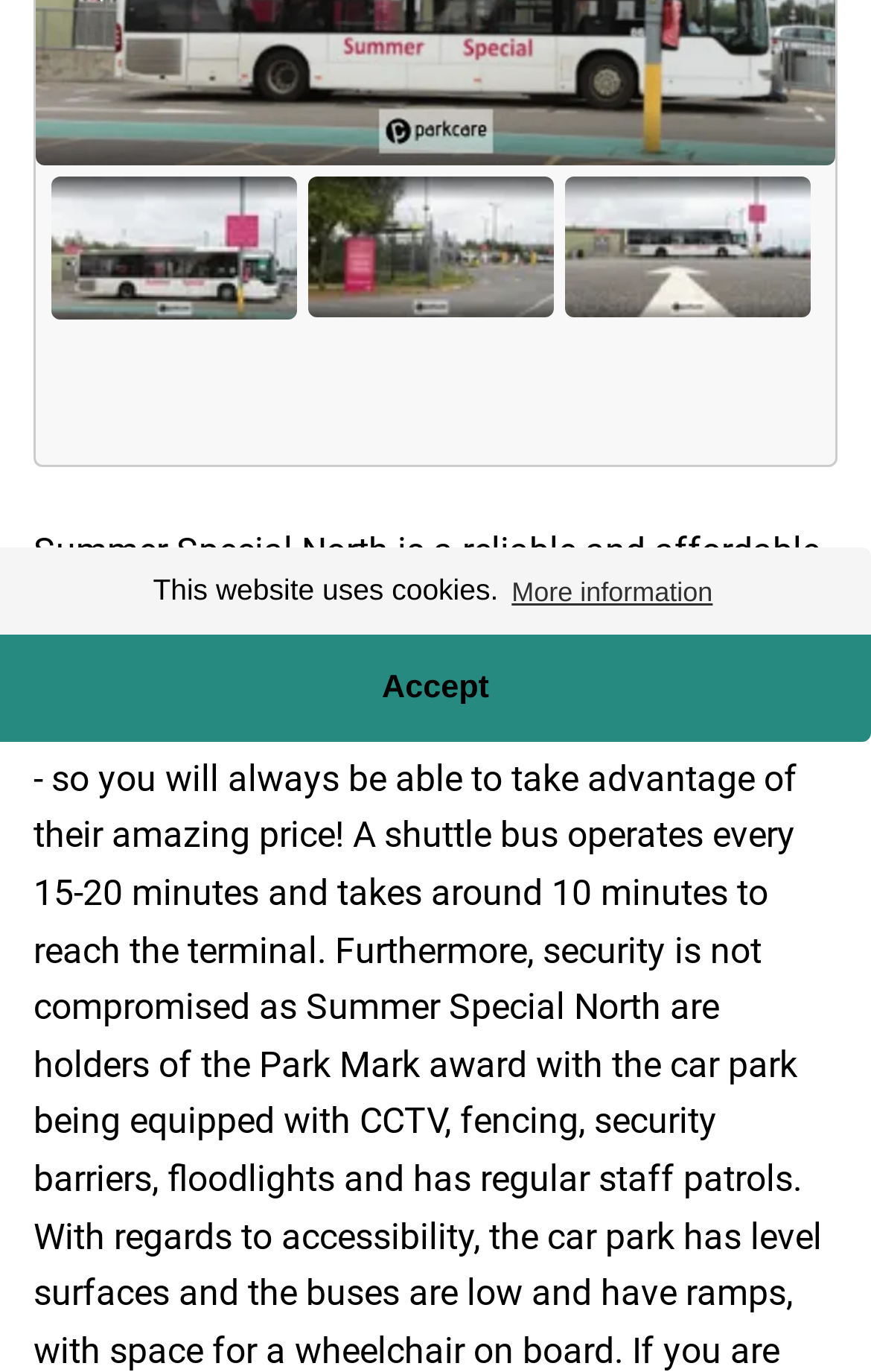Given the element description "Accept", identify the bounding box of the corresponding UI element.

[0.0, 0.463, 1.0, 0.541]